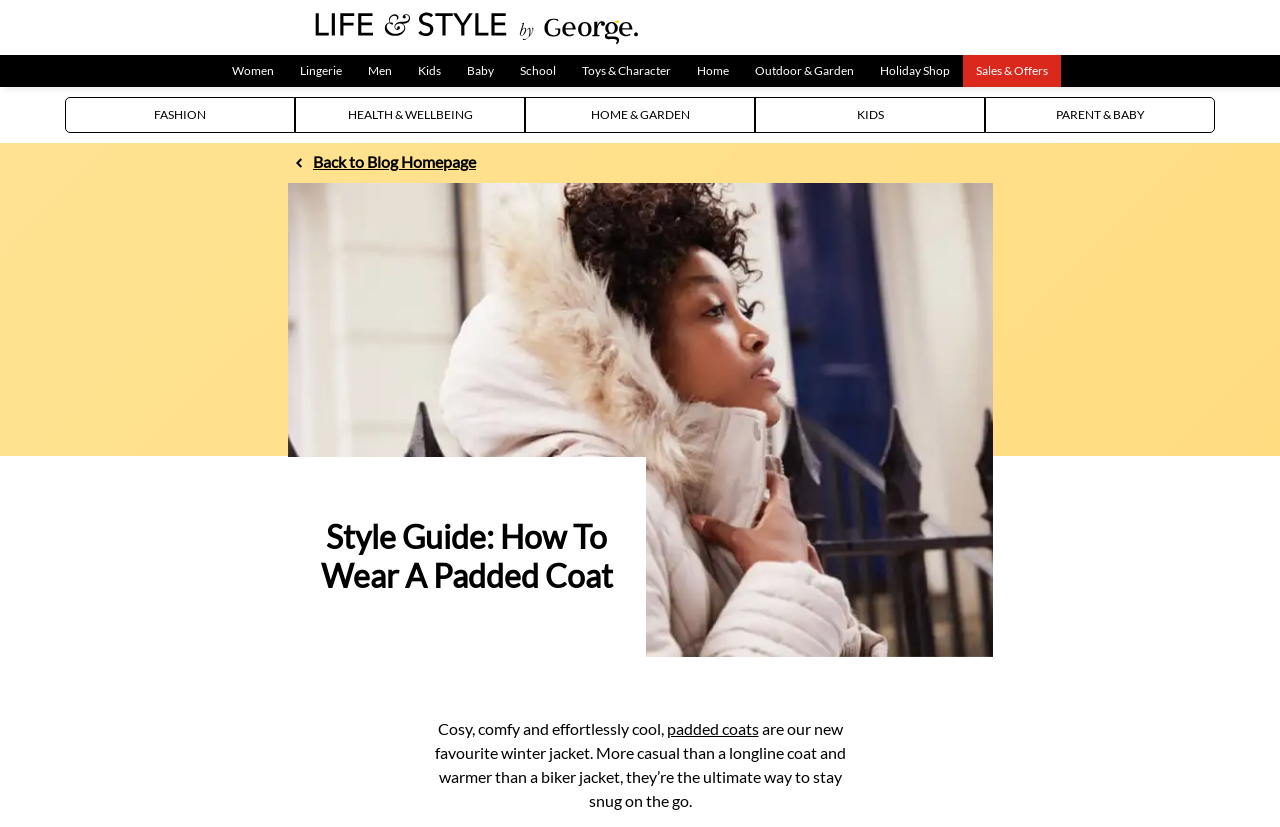Identify and provide the main heading of the webpage.

Style Guide: How To Wear A Padded Coat